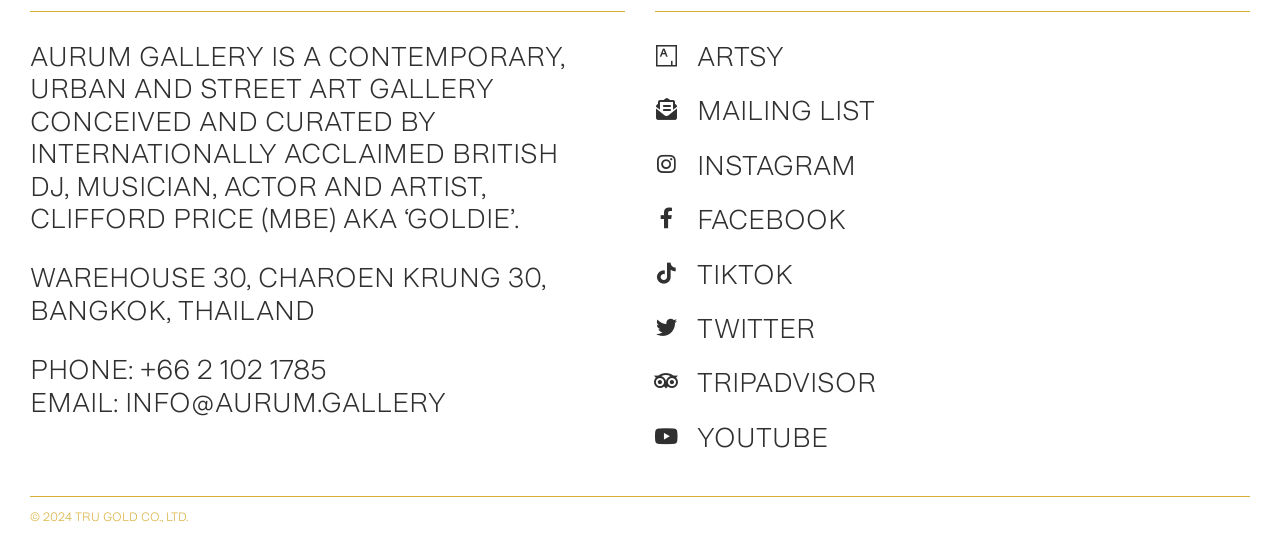What is the name of the art gallery?
Please utilize the information in the image to give a detailed response to the question.

The name of the art gallery can be found in the first StaticText element, which reads 'AURUM GALLERY IS A CONTEMPORARY, URBAN AND STREET ART GALLERY CONCEIVED AND CURATED BY INTERNATIONALLY ACCLAIMED BRITISH DJ, MUSICIAN, ACTOR AND ARTIST, CLIFFORD PRICE (MBE) AKA ‘GOLDIE’.'